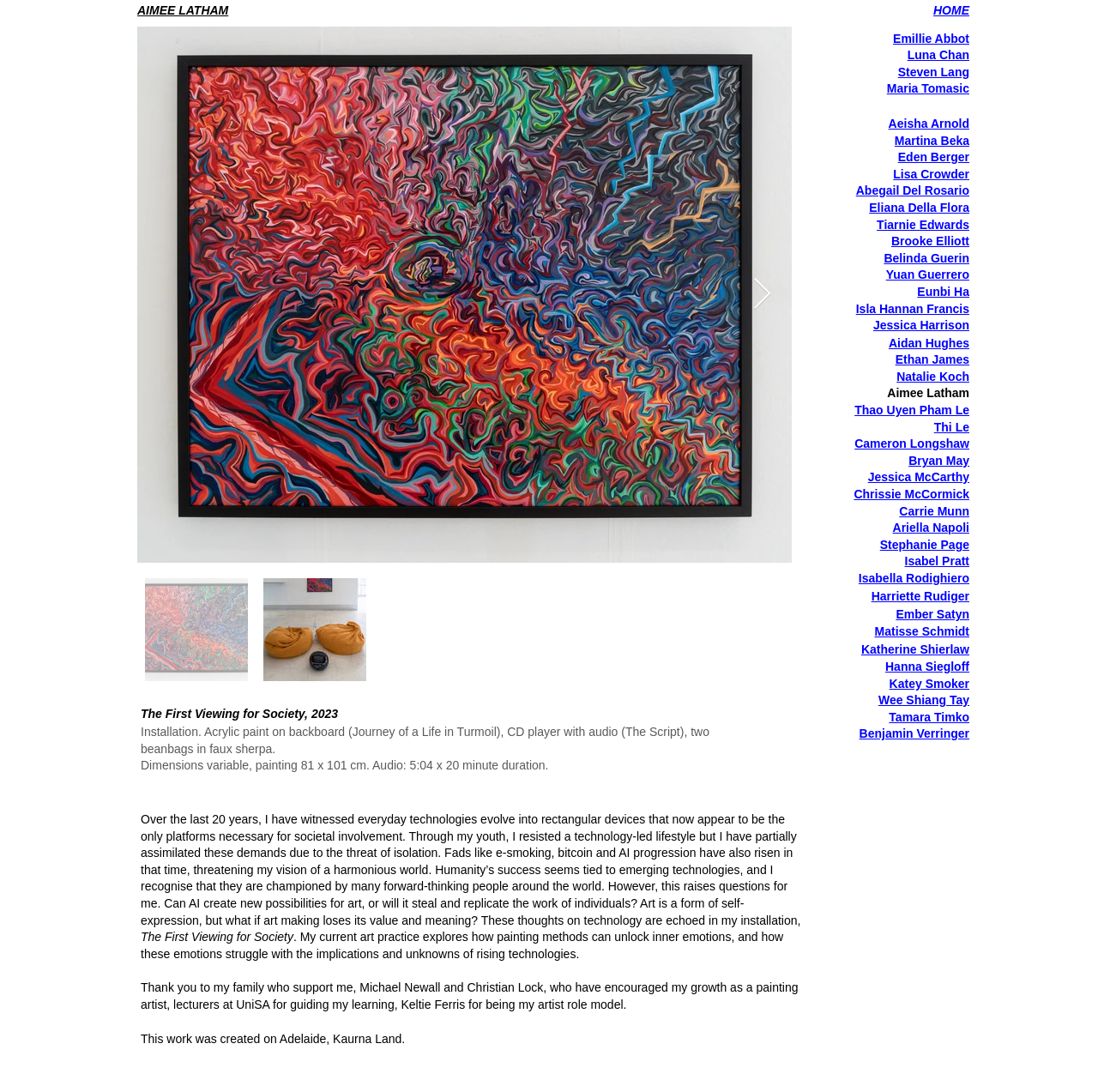Describe the webpage meticulously, covering all significant aspects.

This webpage is about Aimee Latham, an artist, and her installation "The First Viewing for Society, 2023". At the top of the page, there is a large heading with the artist's name, followed by a button and a "Next Item" button with an image. Below this, there is a description of the installation, which includes the materials used and the dimensions of the painting.

The main content of the page is a long paragraph of text that discusses the artist's thoughts on technology and its impact on society and art. The text is divided into several sections, with headings and subheadings that break up the content. The artist reflects on how technology has evolved over the past 20 years and how it has changed the way people interact with each other. They express concerns about the potential negative impacts of technology on art and self-expression.

At the bottom of the page, there is a section of links to other artists' pages, with 30 links in total. These links are arranged in a horizontal row, with the artist's names listed in alphabetical order. Above this section, there is a brief acknowledgement of the people who have supported the artist's work, including family members, mentors, and lecturers.

Throughout the page, there are several static text elements that provide additional information about the installation and the artist's thoughts on technology. The overall design of the page is simple and easy to navigate, with a focus on presenting the artist's work and ideas in a clear and concise manner.